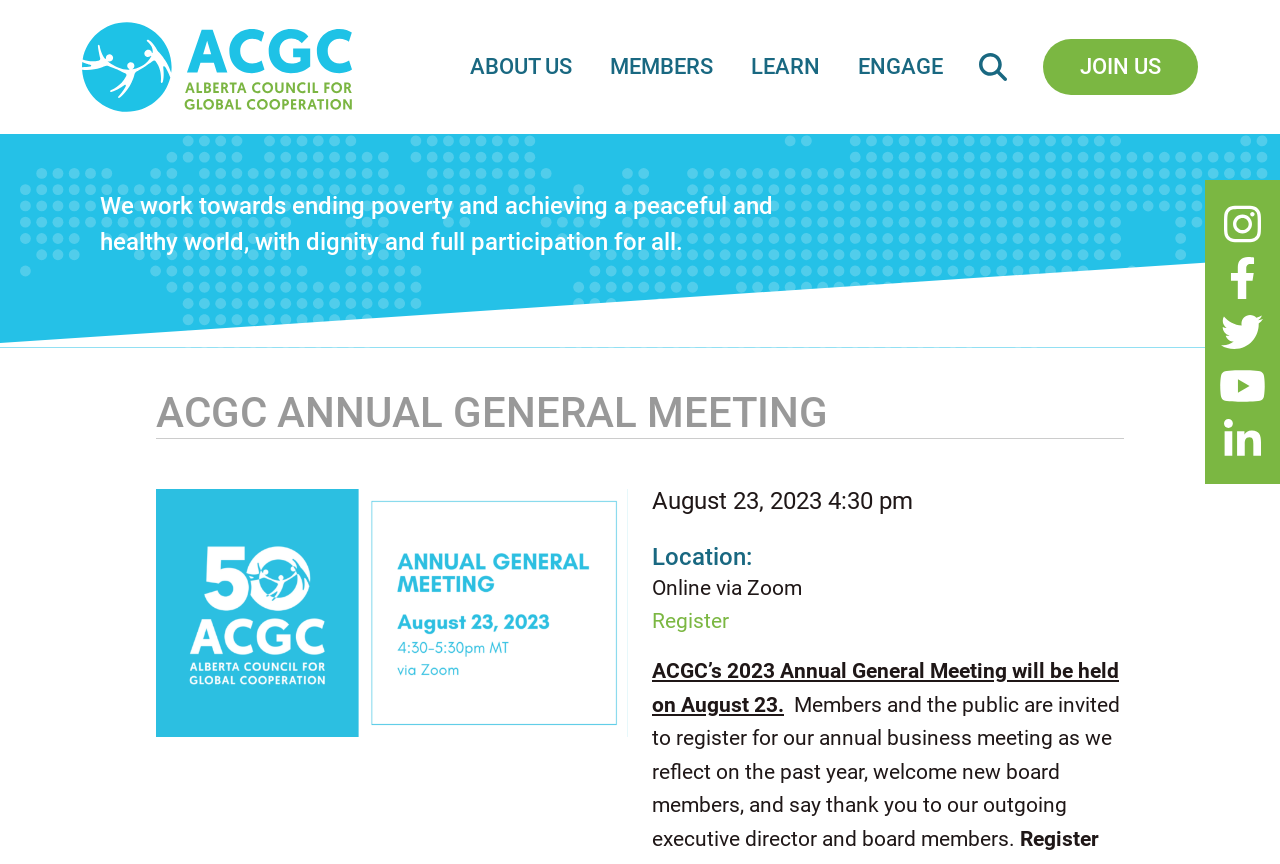Please locate the bounding box coordinates of the region I need to click to follow this instruction: "Click the logo".

[0.064, 0.025, 0.275, 0.129]